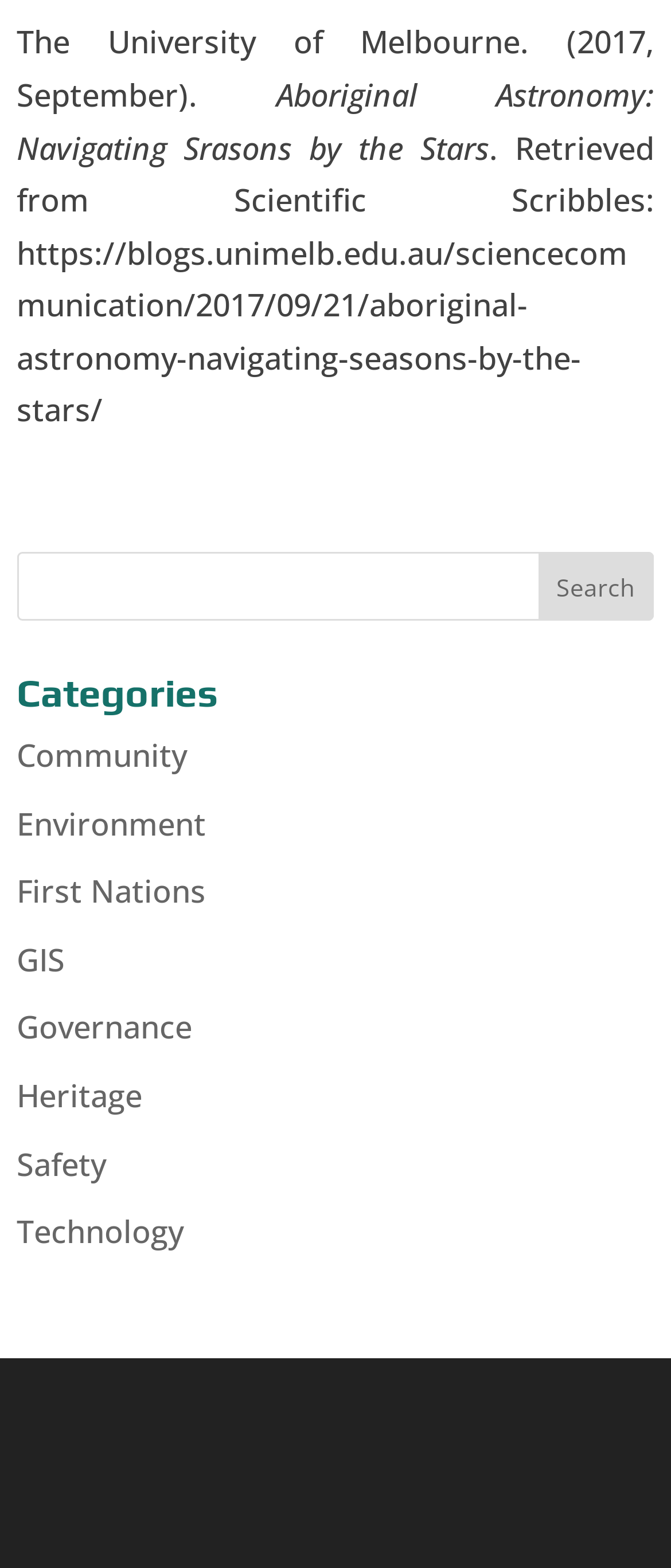Given the description Governance, predict the bounding box coordinates of the UI element. Ensure the coordinates are in the format (top-left x, top-left y, bottom-right x, bottom-right y) and all values are between 0 and 1.

[0.025, 0.642, 0.287, 0.668]